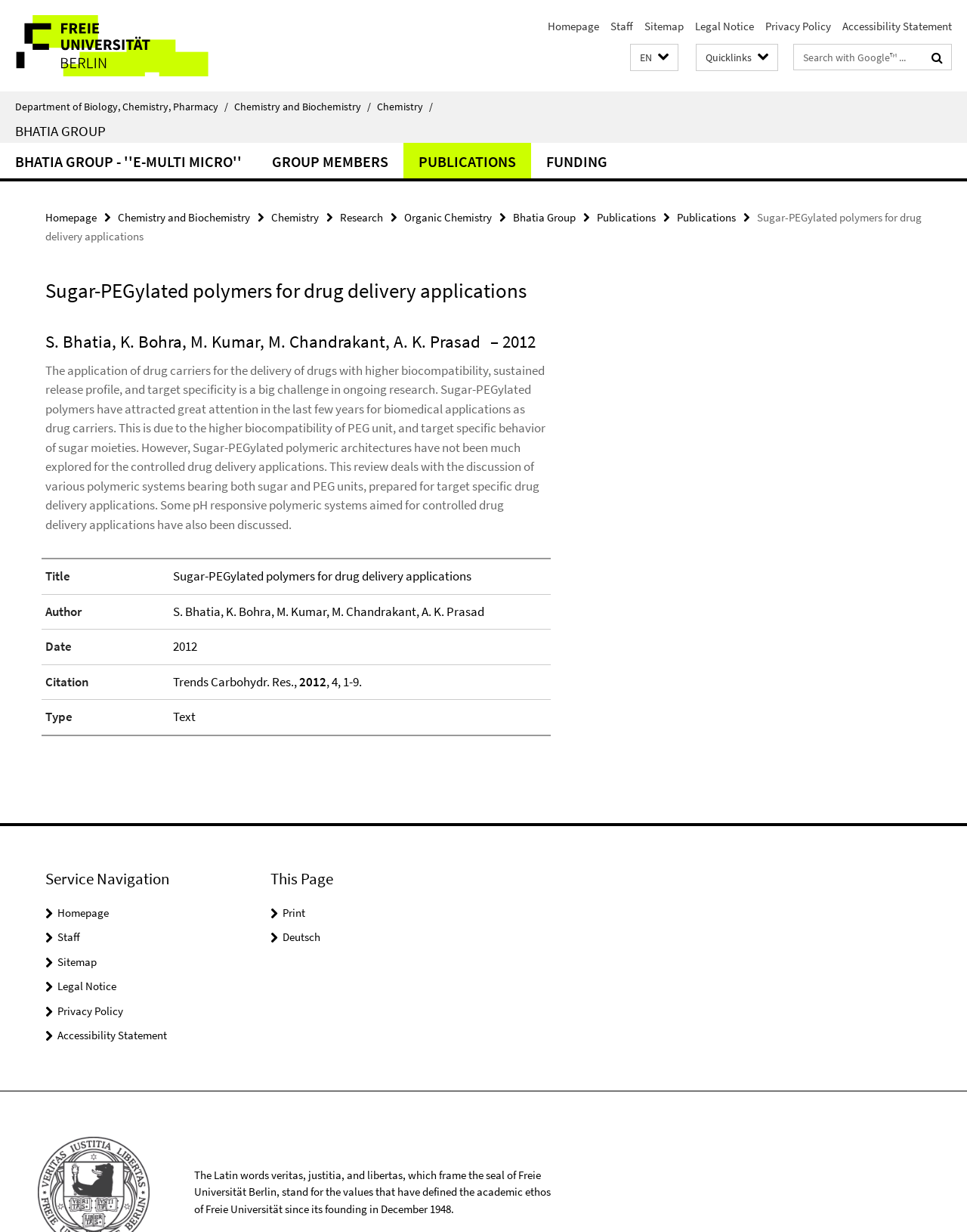Locate the UI element that matches the description Homepage in the webpage screenshot. Return the bounding box coordinates in the format (top-left x, top-left y, bottom-right x, bottom-right y), with values ranging from 0 to 1.

[0.059, 0.735, 0.112, 0.746]